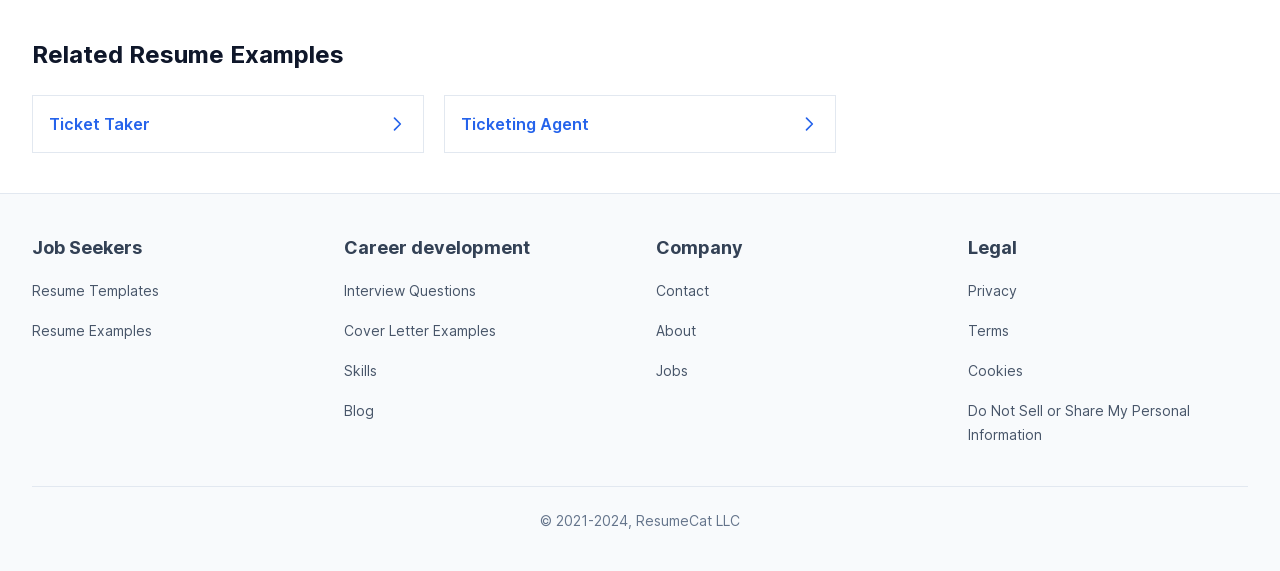Locate the bounding box coordinates of the region to be clicked to comply with the following instruction: "Read more about Ticket Taker". The coordinates must be four float numbers between 0 and 1, in the form [left, top, right, bottom].

[0.025, 0.167, 0.331, 0.268]